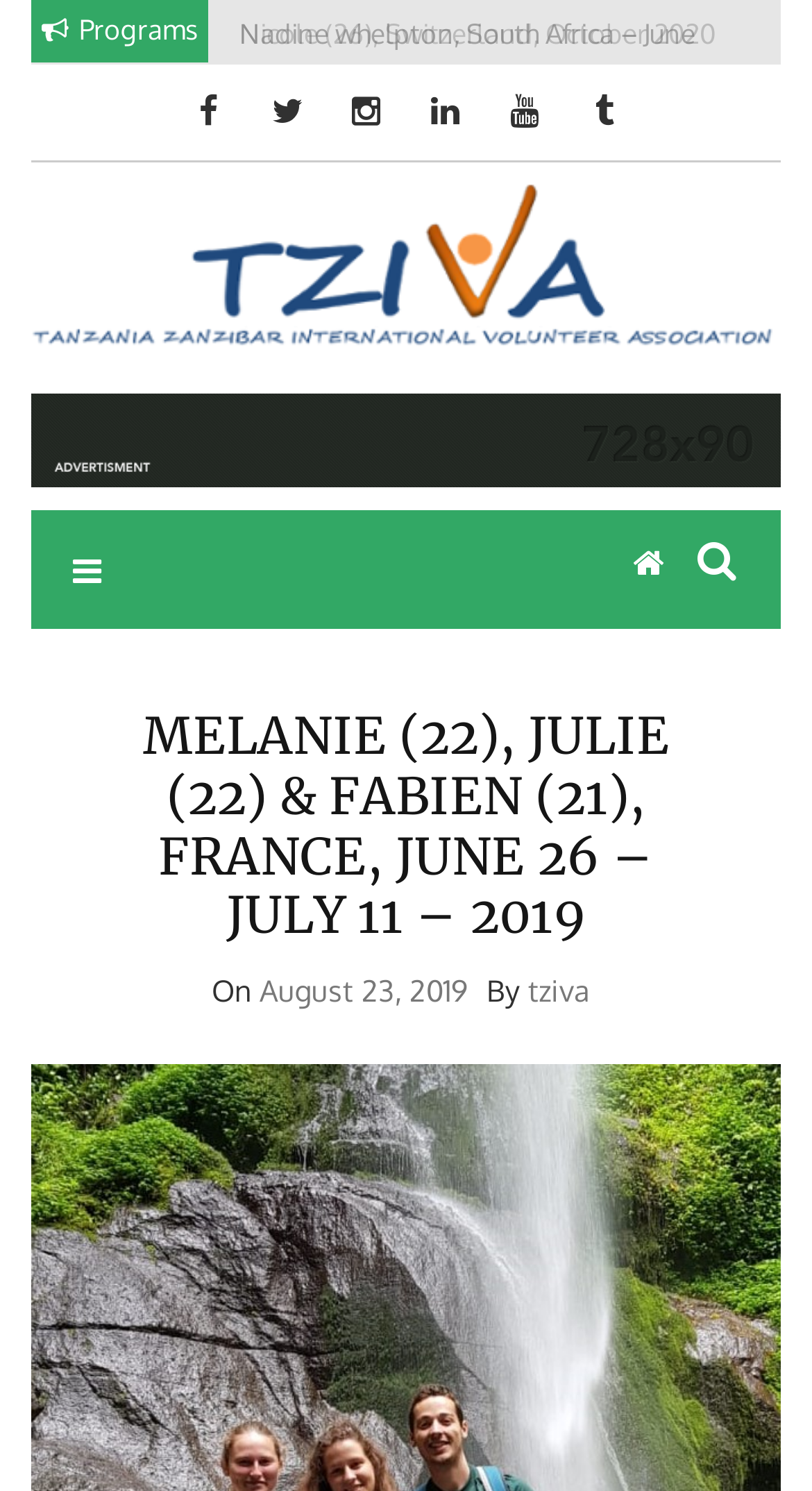Generate the text of the webpage's primary heading.

MELANIE (22), JULIE (22) & FABIEN (21), FRANCE, JUNE 26 – JULY 11 – 2019